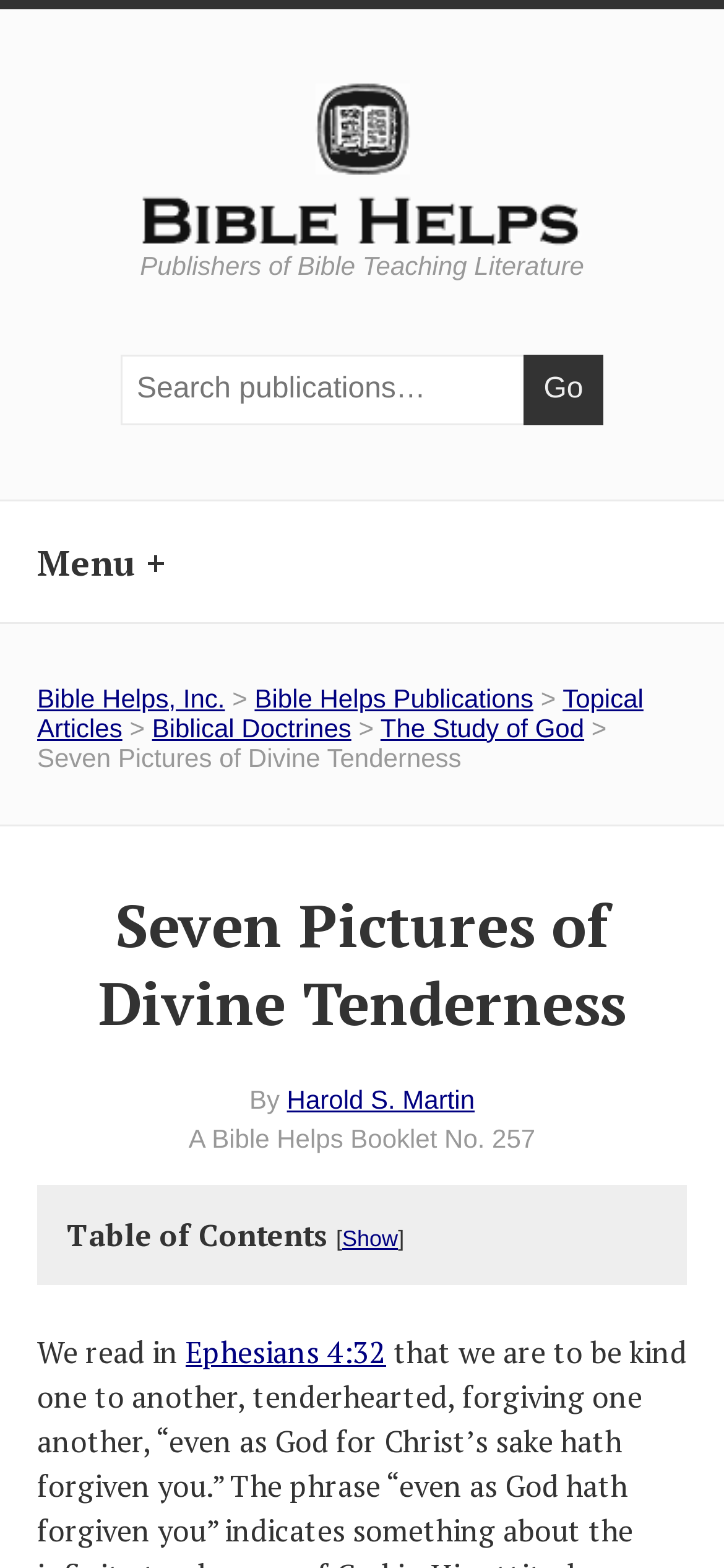What is the booklet number?
Look at the image and construct a detailed response to the question.

The booklet number can be found in the main content area, where it says 'A Bible Helps Booklet No. 257' below the author's name.